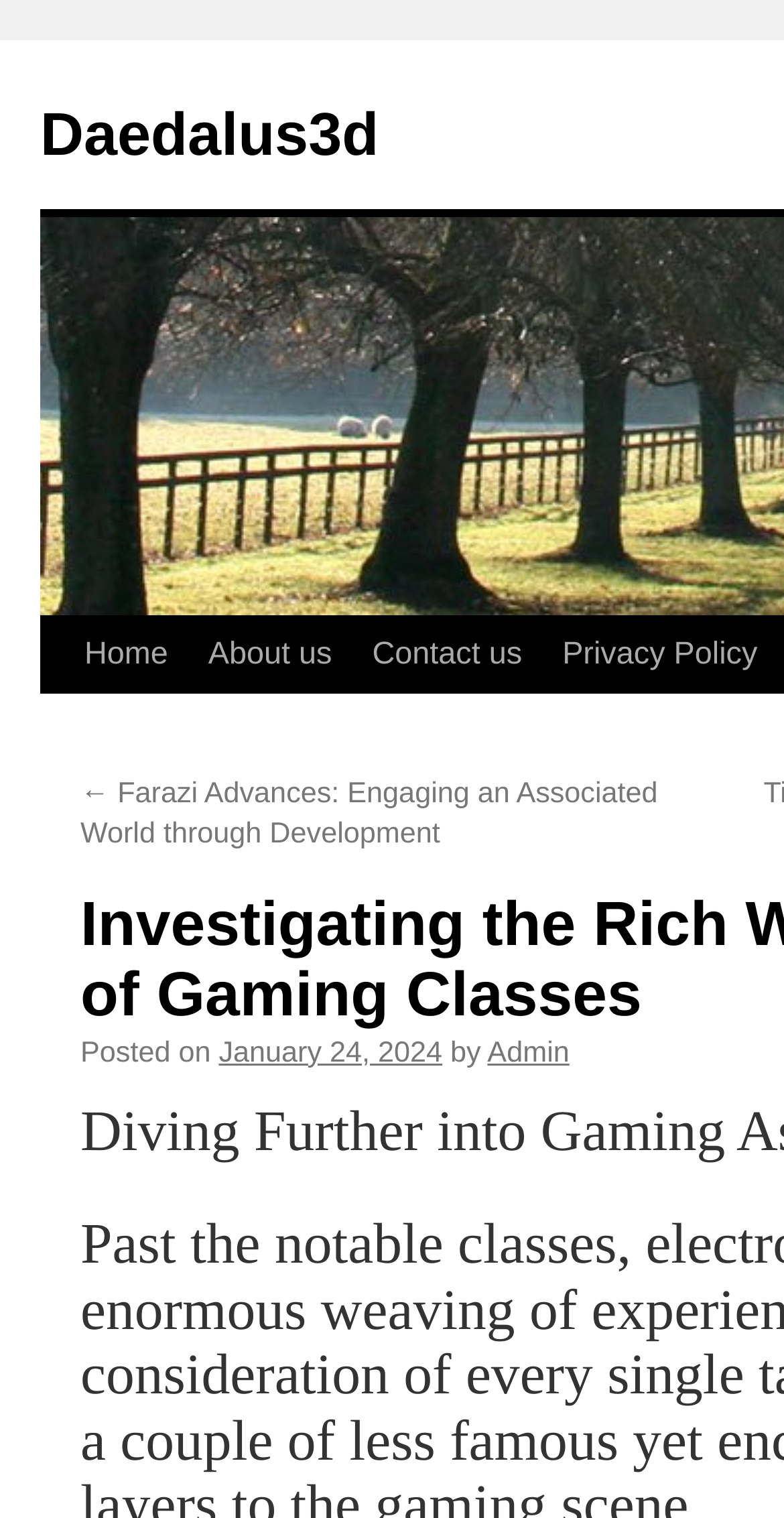Bounding box coordinates are specified in the format (top-left x, top-left y, bottom-right x, bottom-right y). All values are floating point numbers bounded between 0 and 1. Please provide the bounding box coordinate of the region this sentence describes: Daedalus3d

[0.051, 0.068, 0.483, 0.111]